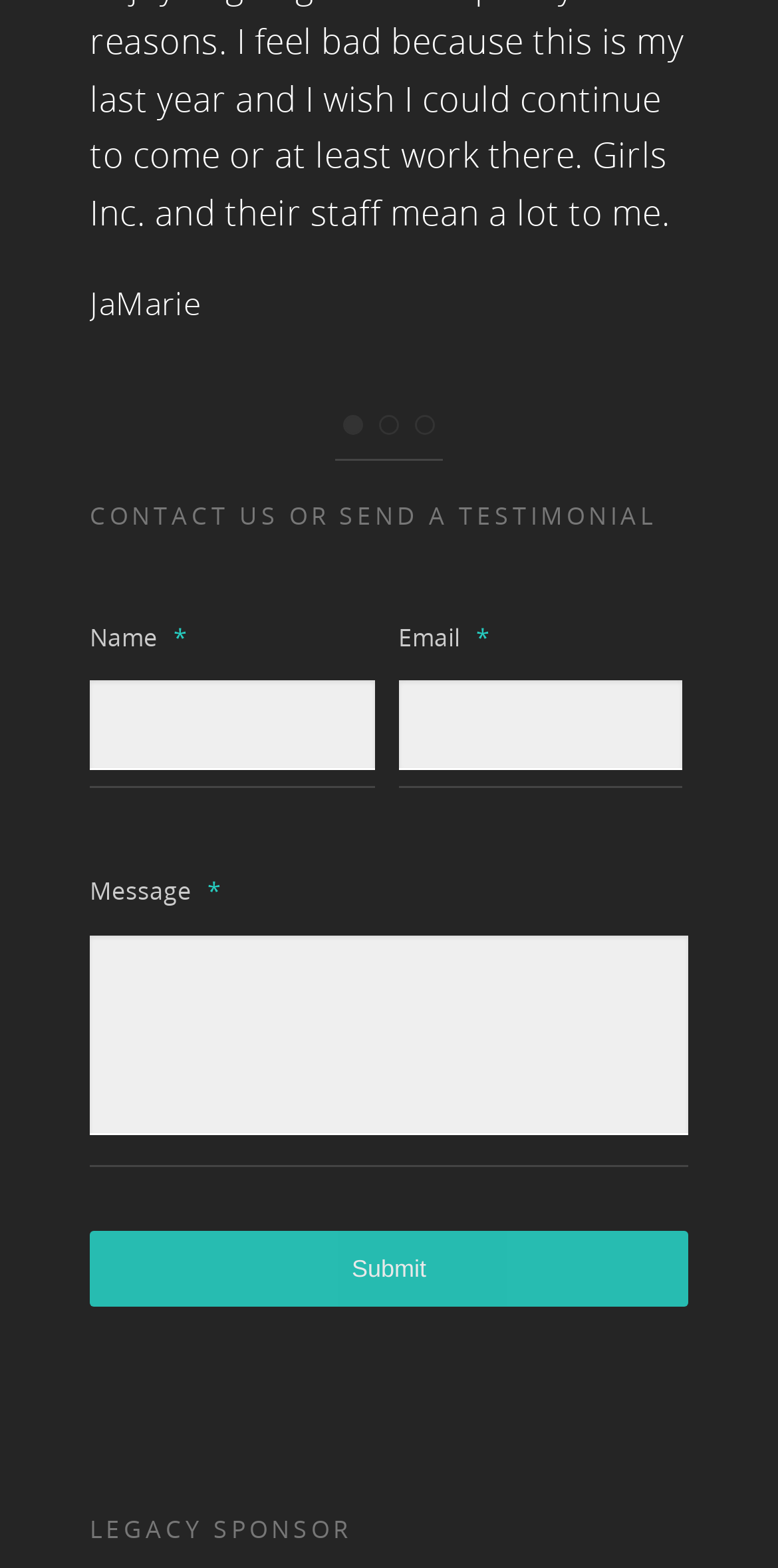Identify the bounding box of the UI element described as follows: "name="input_1"". Provide the coordinates as four float numbers in the range of 0 to 1 [left, top, right, bottom].

[0.115, 0.434, 0.481, 0.491]